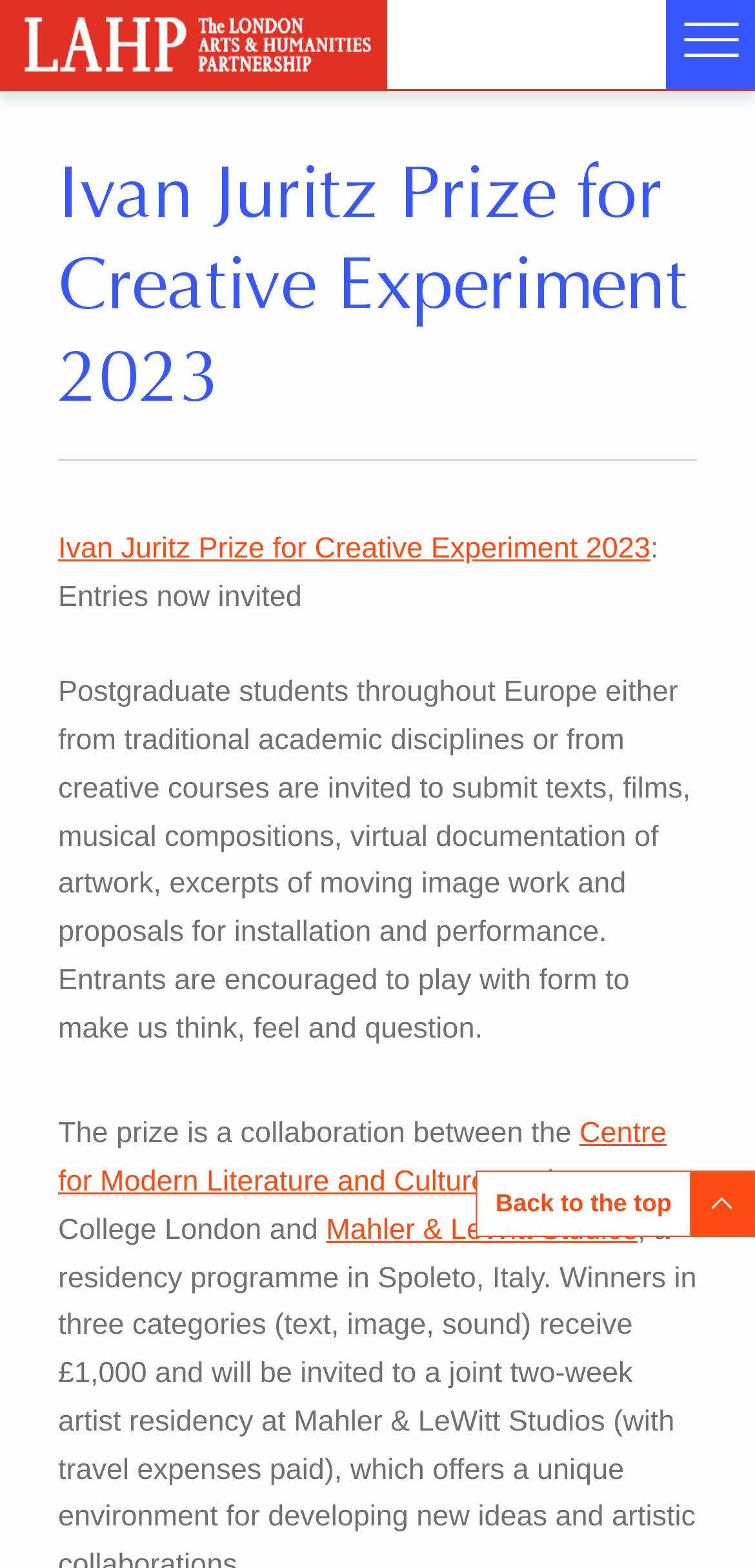Provide the bounding box coordinates in the format (top-left x, top-left y, bottom-right x, bottom-right y). All values are floating point numbers between 0 and 1. Determine the bounding box coordinate of the UI element described as: Staff-led activities fund

[0.141, 0.316, 0.528, 0.339]